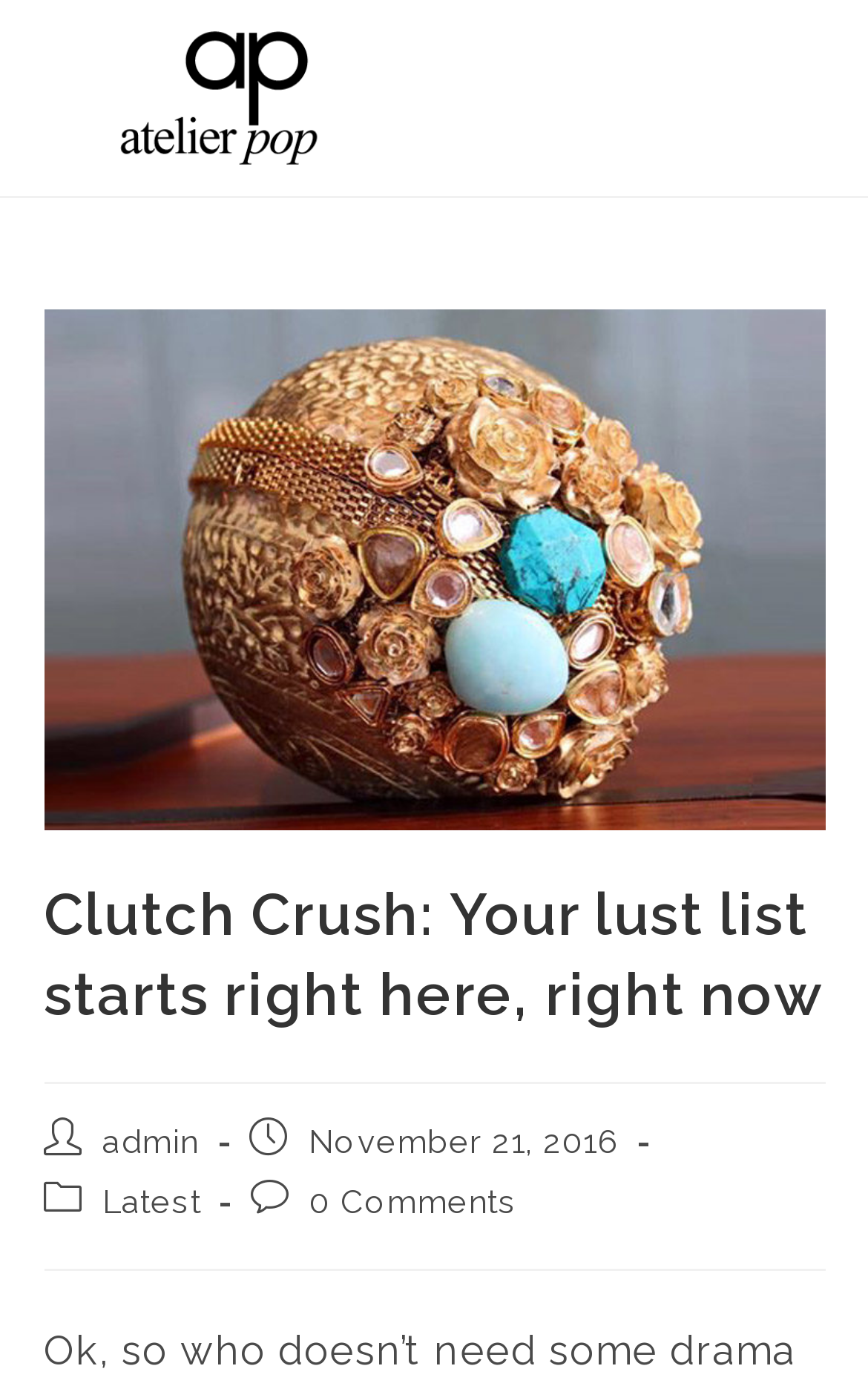How many comments does the article have?
Please use the image to provide an in-depth answer to the question.

The number of comments on the article is mentioned in the post comments section, which is '0 Comments'.